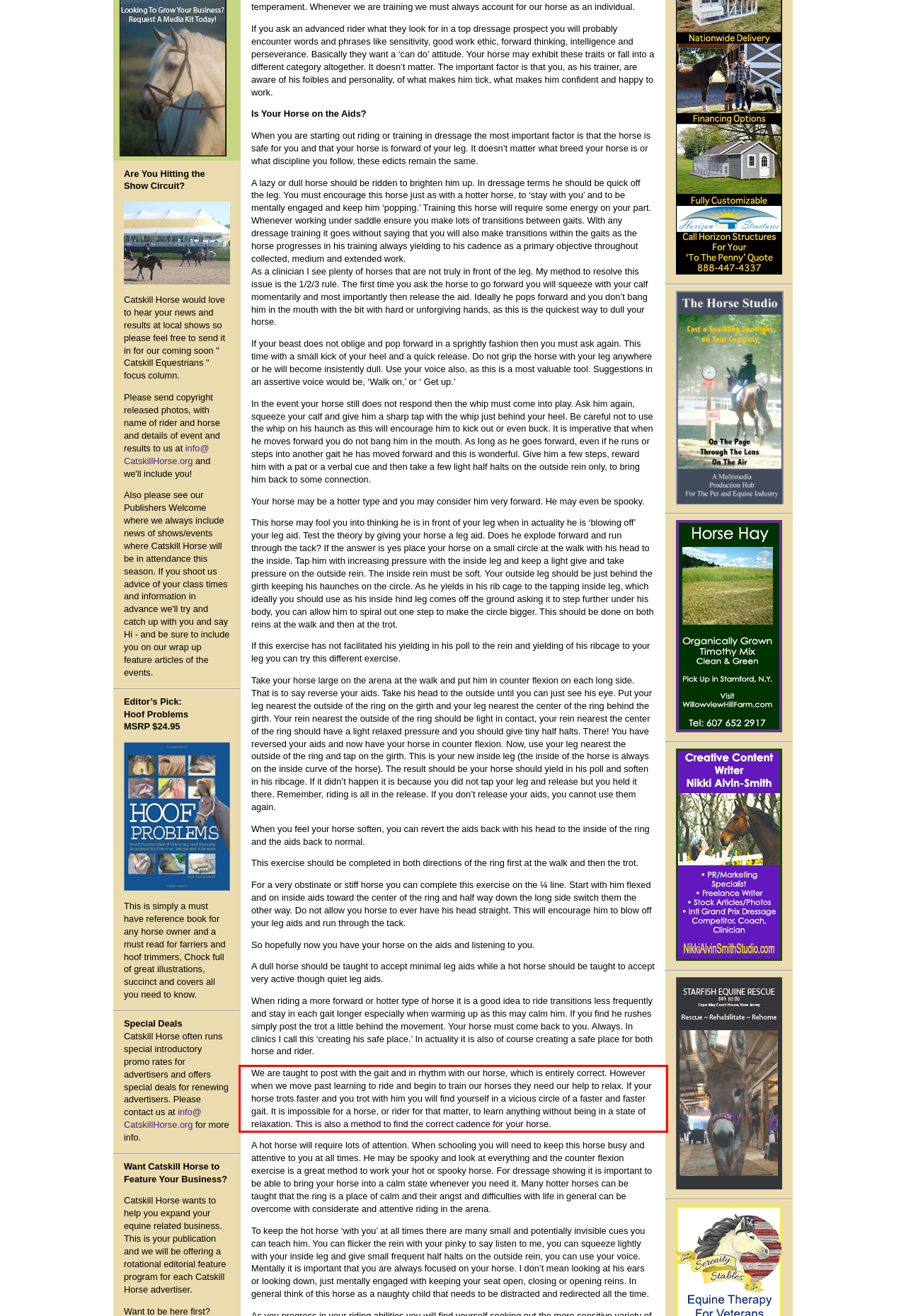Please perform OCR on the text content within the red bounding box that is highlighted in the provided webpage screenshot.

We are taught to post with the gait and in rhythm with our horse, which is entirely correct. However when we move past learning to ride and begin to train our horses they need our help to relax. If your horse trots faster and you trot with him you will find yourself in a vicious circle of a faster and faster gait. It is impossible for a horse, or rider for that matter, to learn anything without being in a state of relaxation. This is also a method to find the correct cadence for your horse.